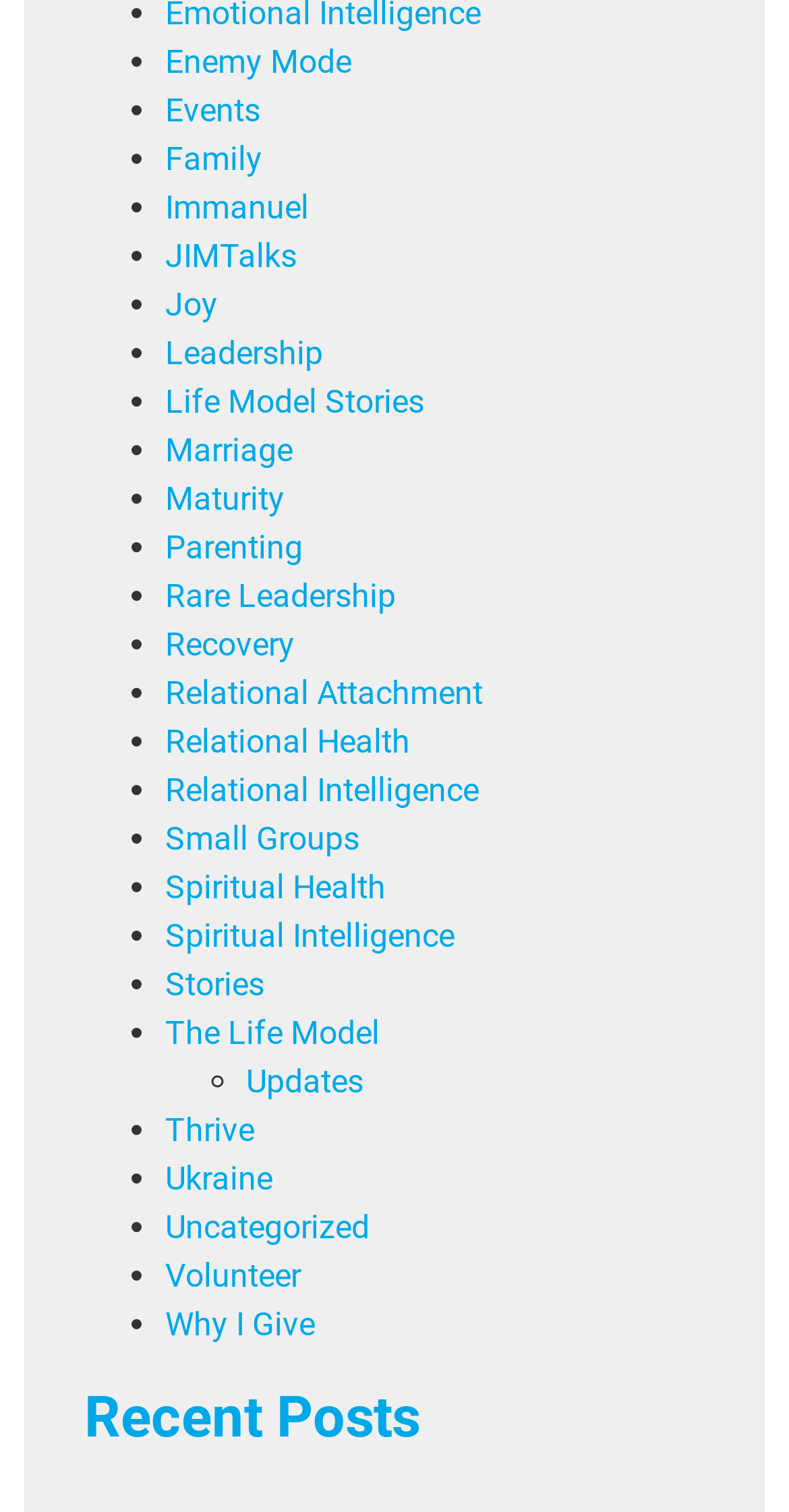What is the category of the last link in the list?
Using the visual information, answer the question in a single word or phrase.

Why I Give